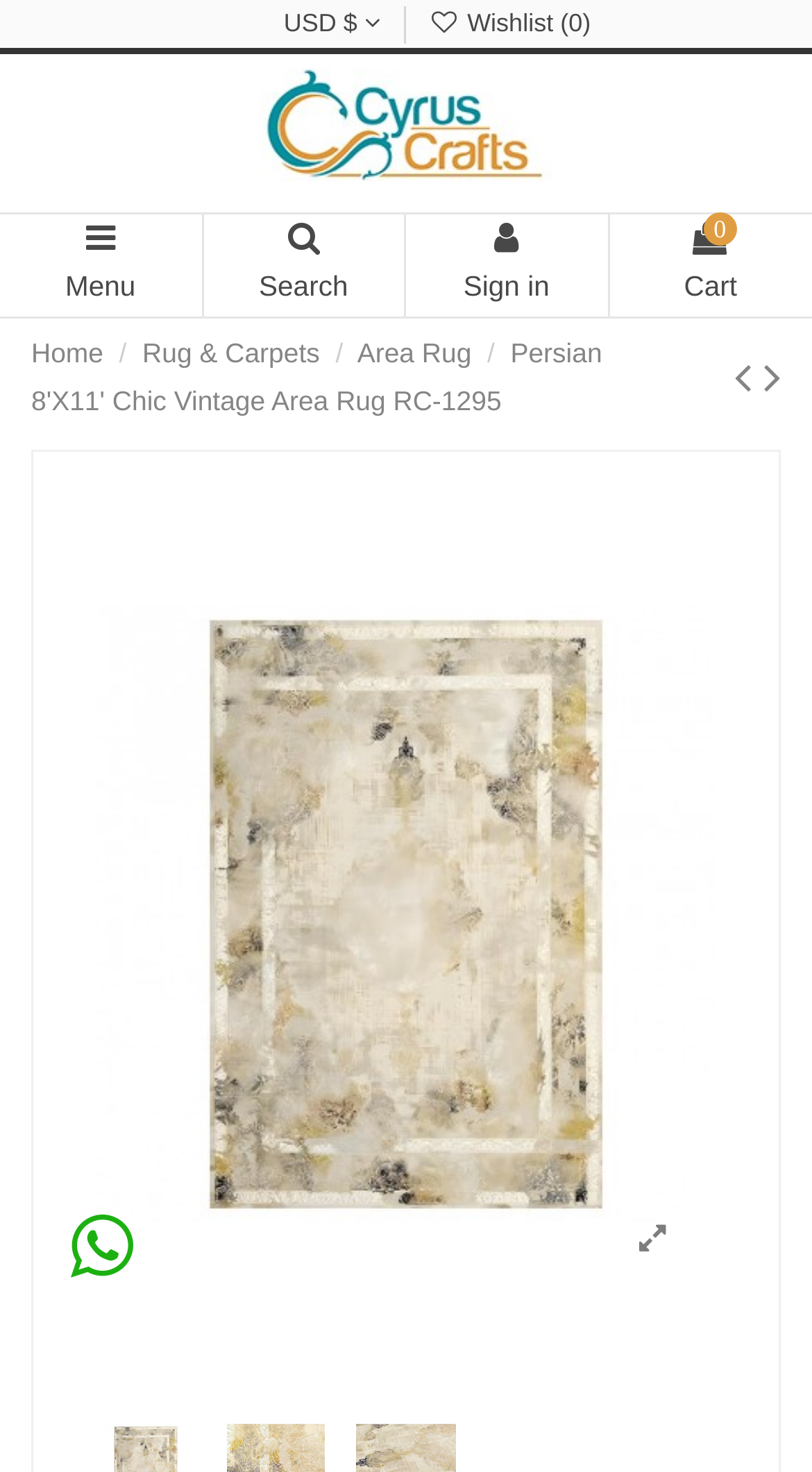Find the bounding box coordinates of the clickable area required to complete the following action: "View previous product".

[0.904, 0.239, 0.941, 0.274]